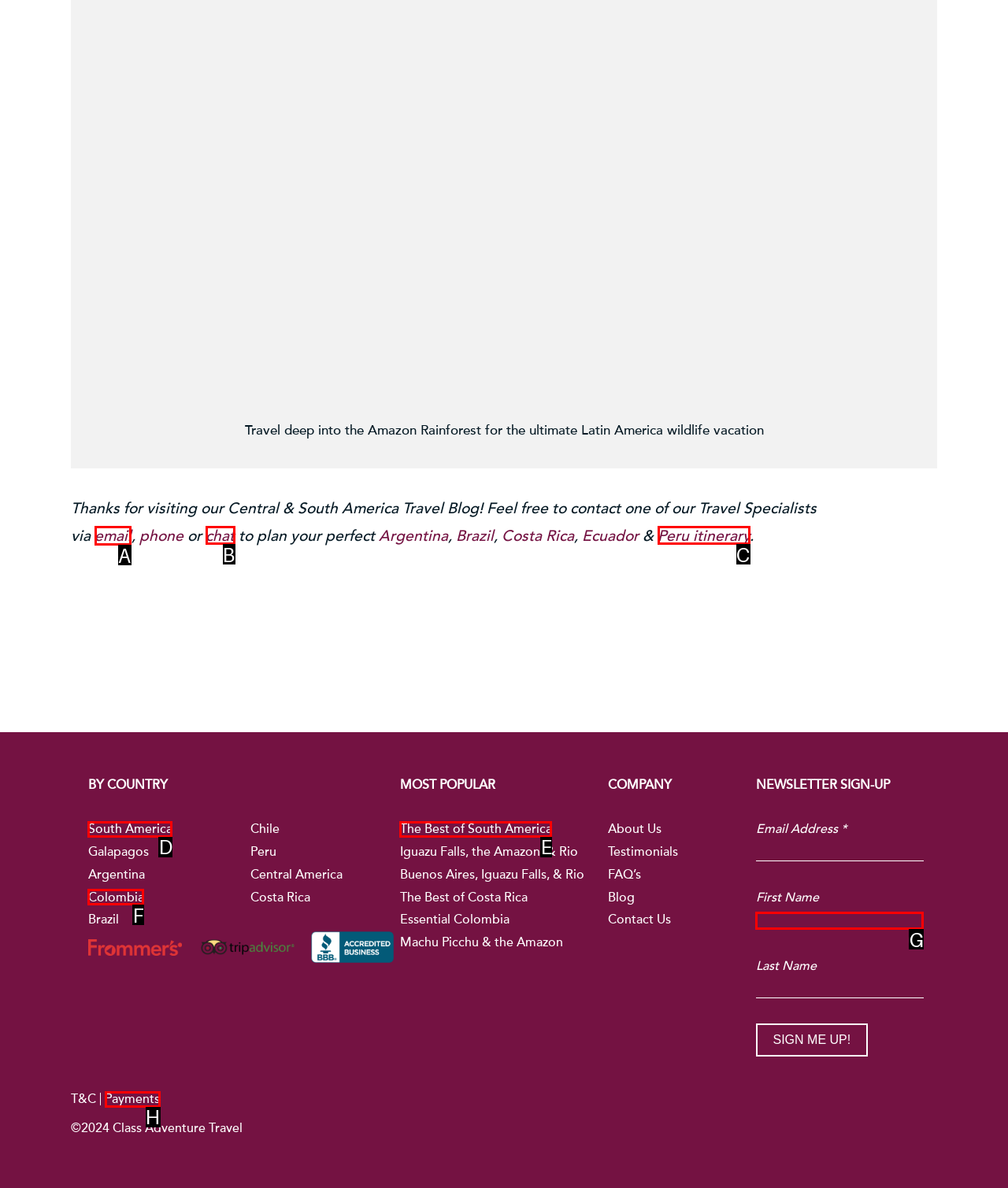Select the proper HTML element to perform the given task: Contact a Travel Specialist via email Answer with the corresponding letter from the provided choices.

A